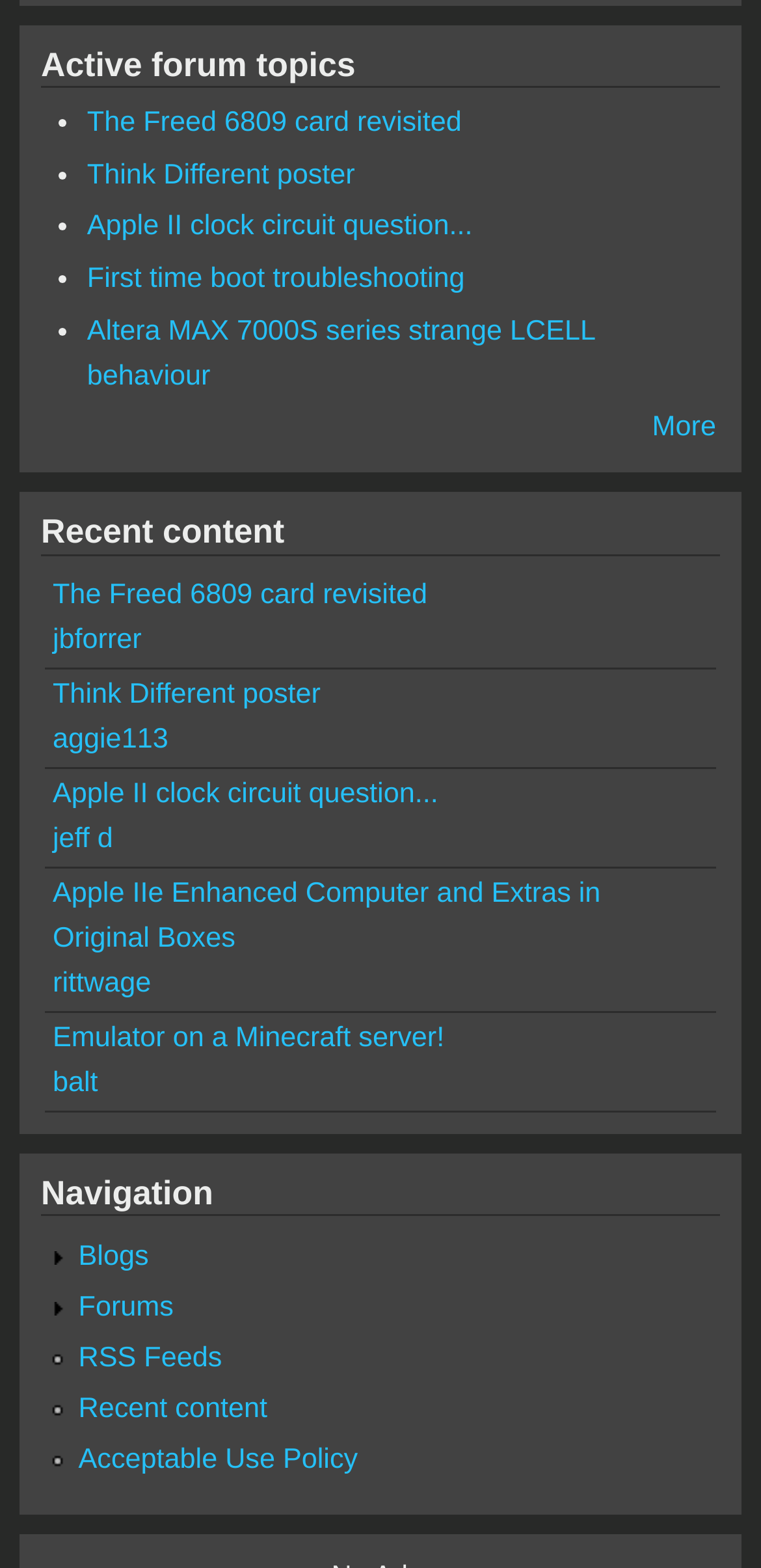Find and indicate the bounding box coordinates of the region you should select to follow the given instruction: "View more topics".

[0.857, 0.263, 0.941, 0.283]